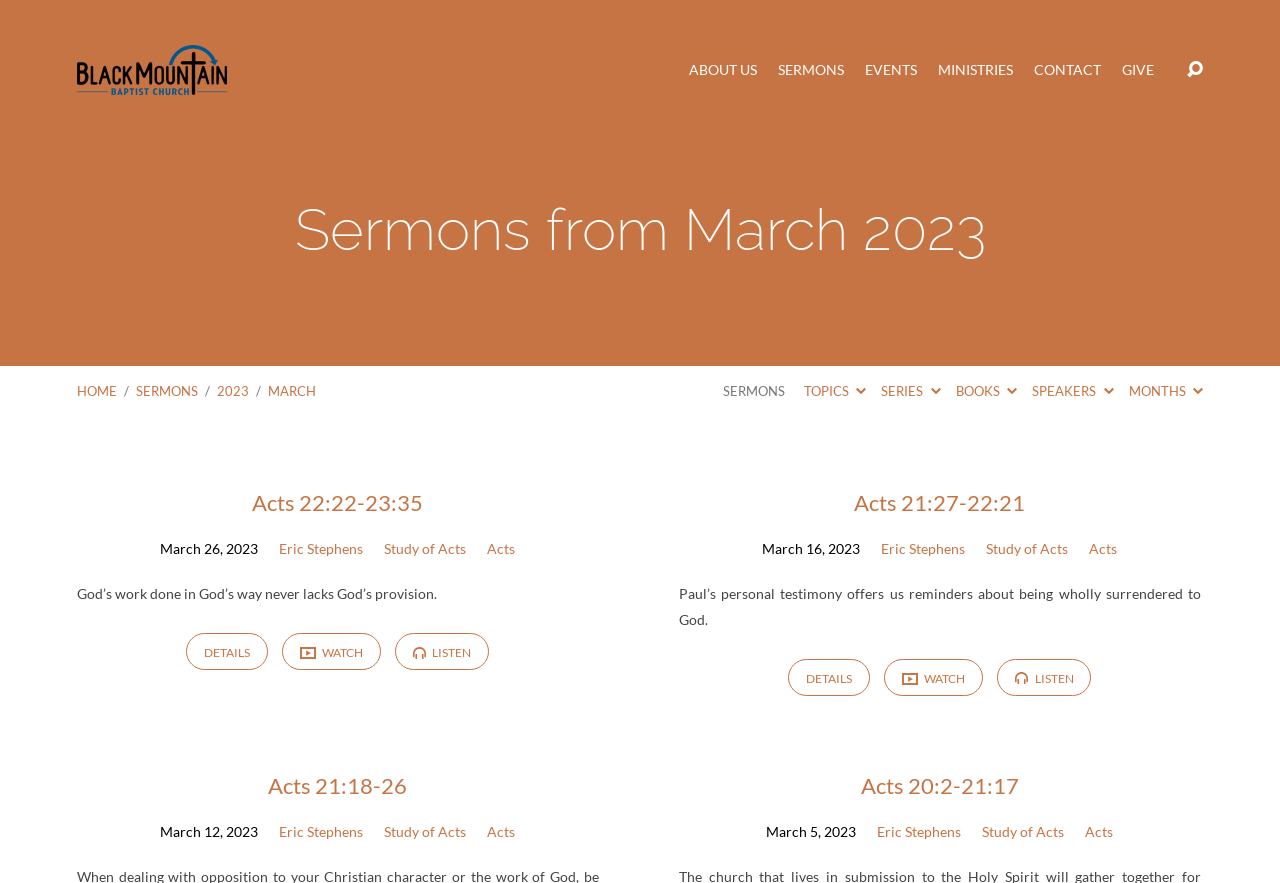What is the name of the church?
Refer to the image and provide a one-word or short phrase answer.

BMBC